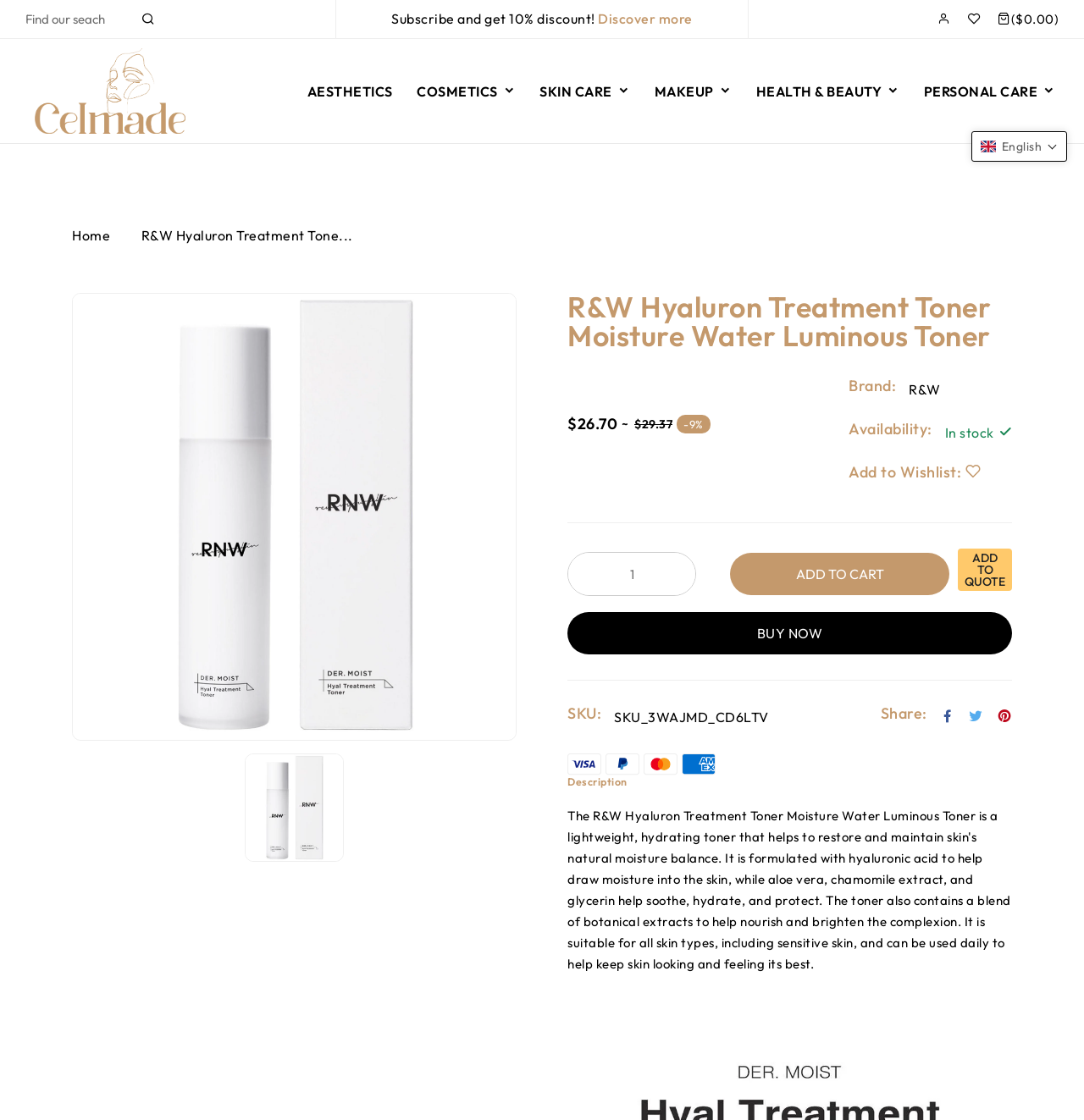Identify the bounding box for the described UI element. Provide the coordinates in (top-left x, top-left y, bottom-right x, bottom-right y) format with values ranging from 0 to 1: input value="1" name="quantity" value="1"

[0.524, 0.494, 0.641, 0.532]